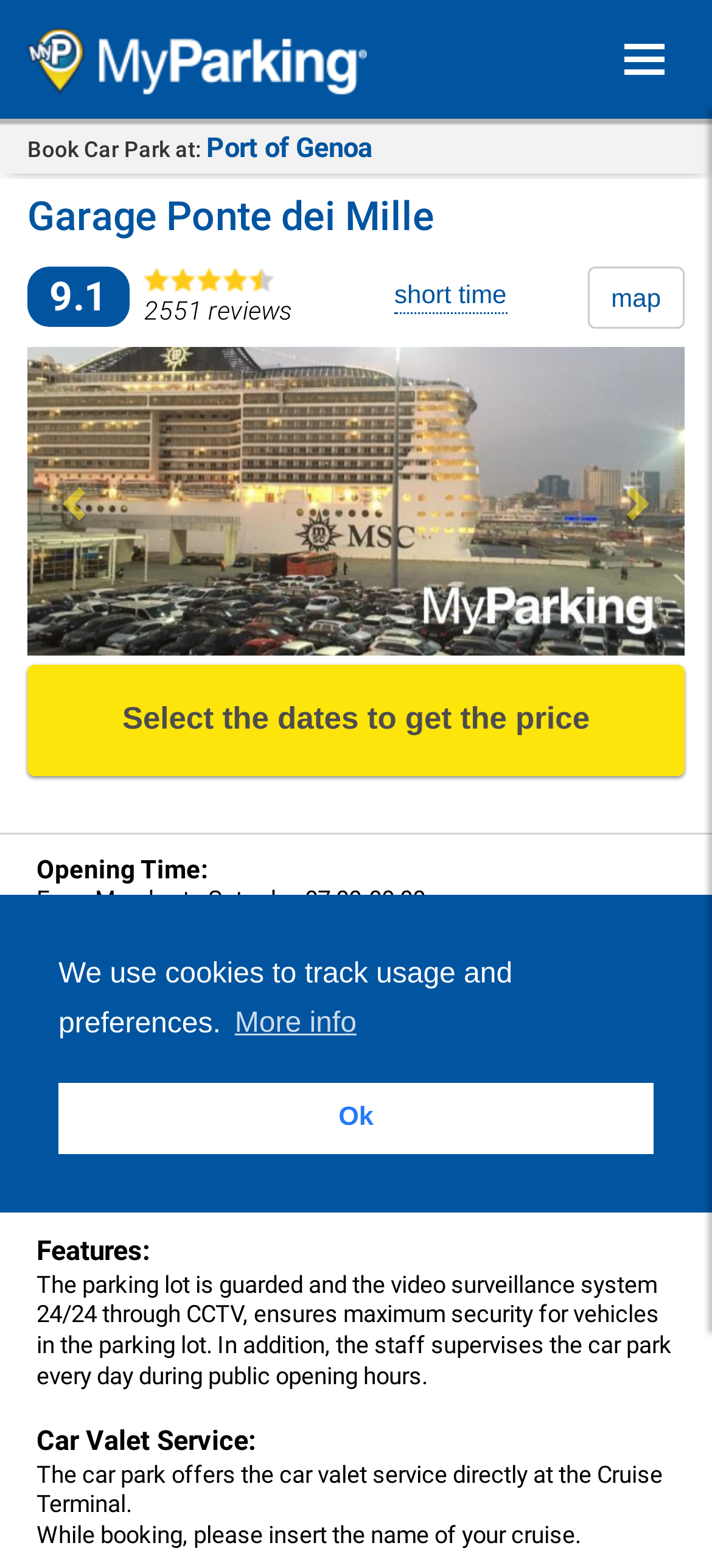What is the rating of Garage Ponte dei Mille?
Please answer the question with as much detail as possible using the screenshot.

I found the rating by looking at the static text element with the content '9.1' which is located below the heading 'Garage Ponte dei Mille'.